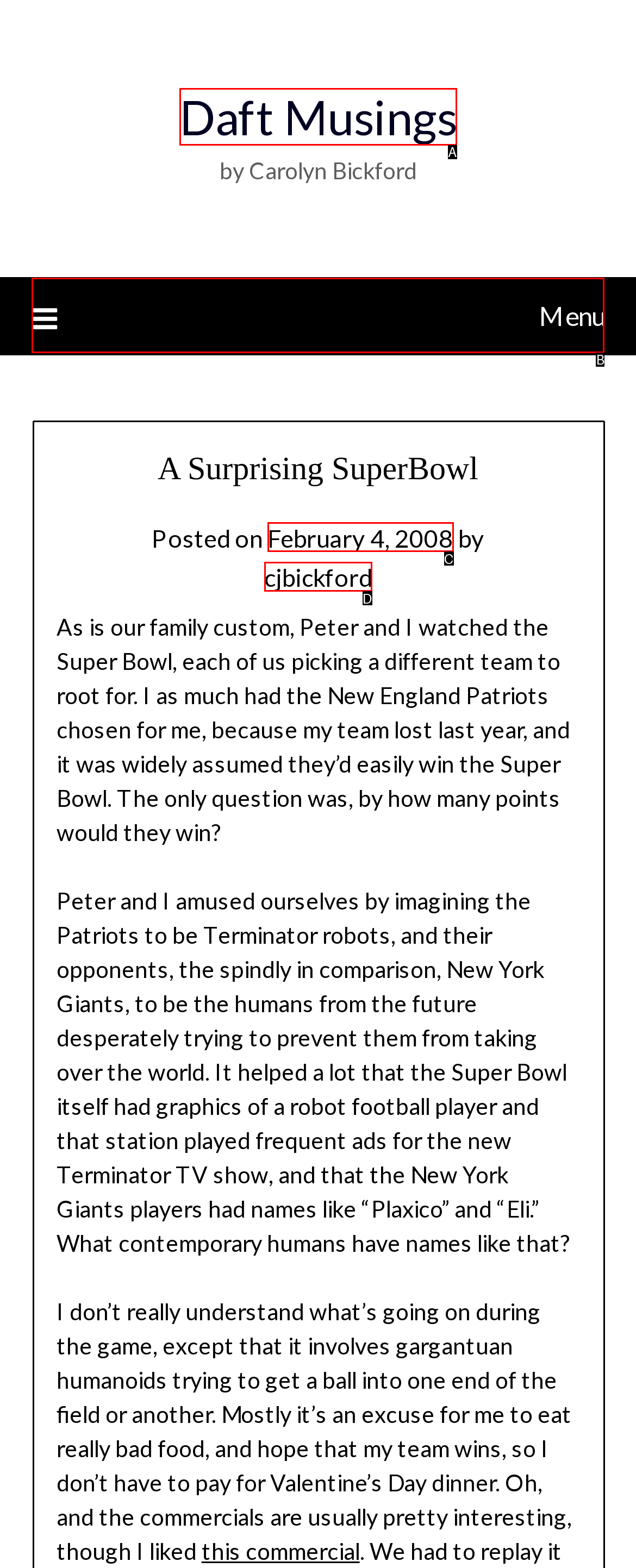Identify the HTML element that corresponds to the following description: February 4, 2008. Provide the letter of the correct option from the presented choices.

C